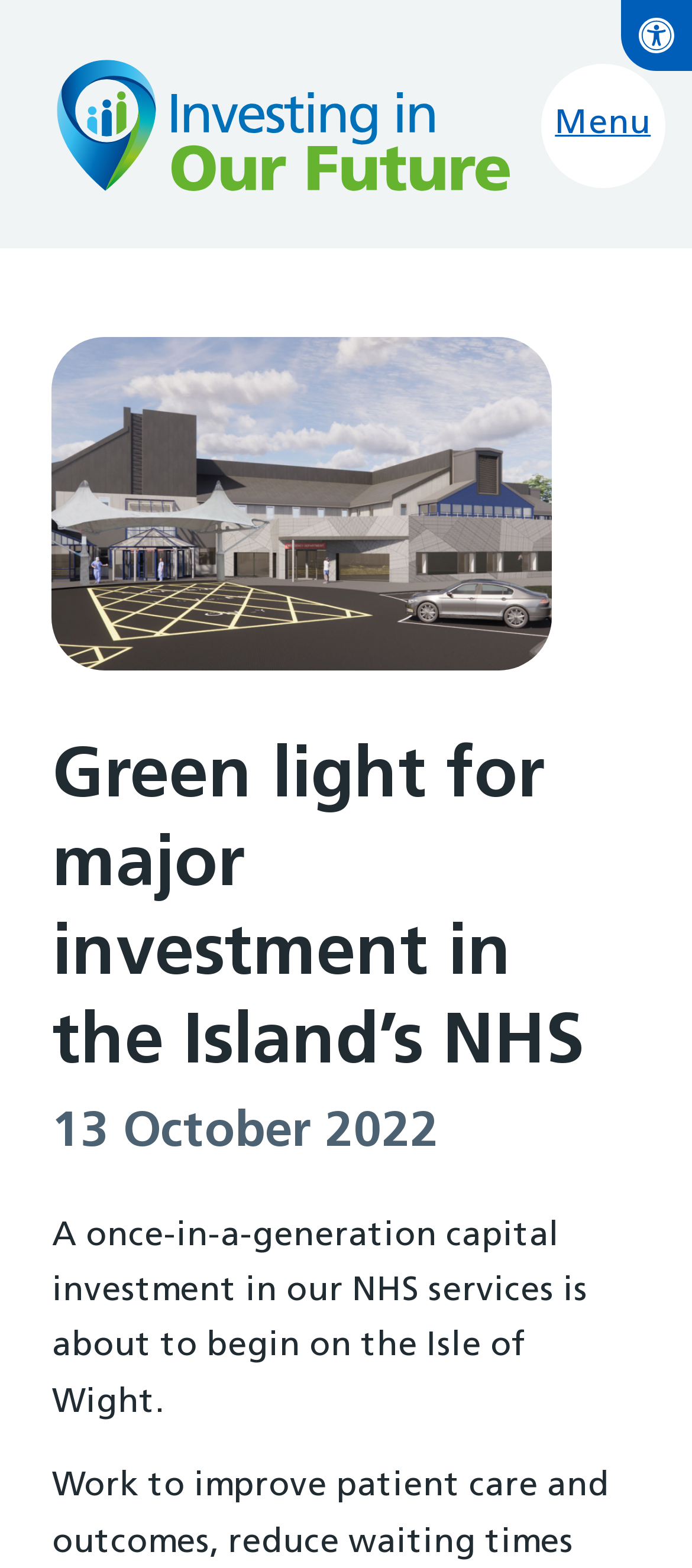Based on the element description Open toolbar Accessibility, identify the bounding box of the UI element in the given webpage screenshot. The coordinates should be in the format (top-left x, top-left y, bottom-right x, bottom-right y) and must be between 0 and 1.

[0.897, 0.0, 1.0, 0.045]